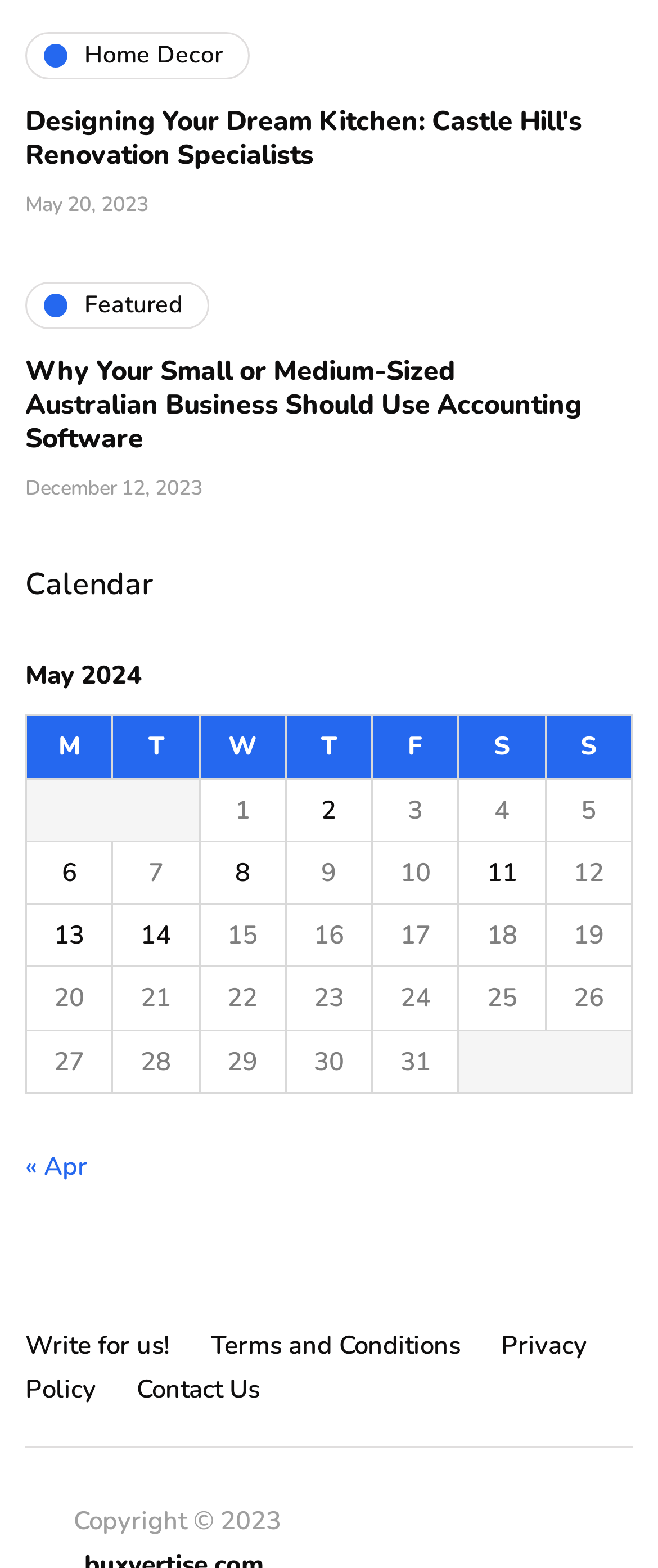Give a concise answer using only one word or phrase for this question:
What is the title of the first article?

Designing Your Dream Kitchen